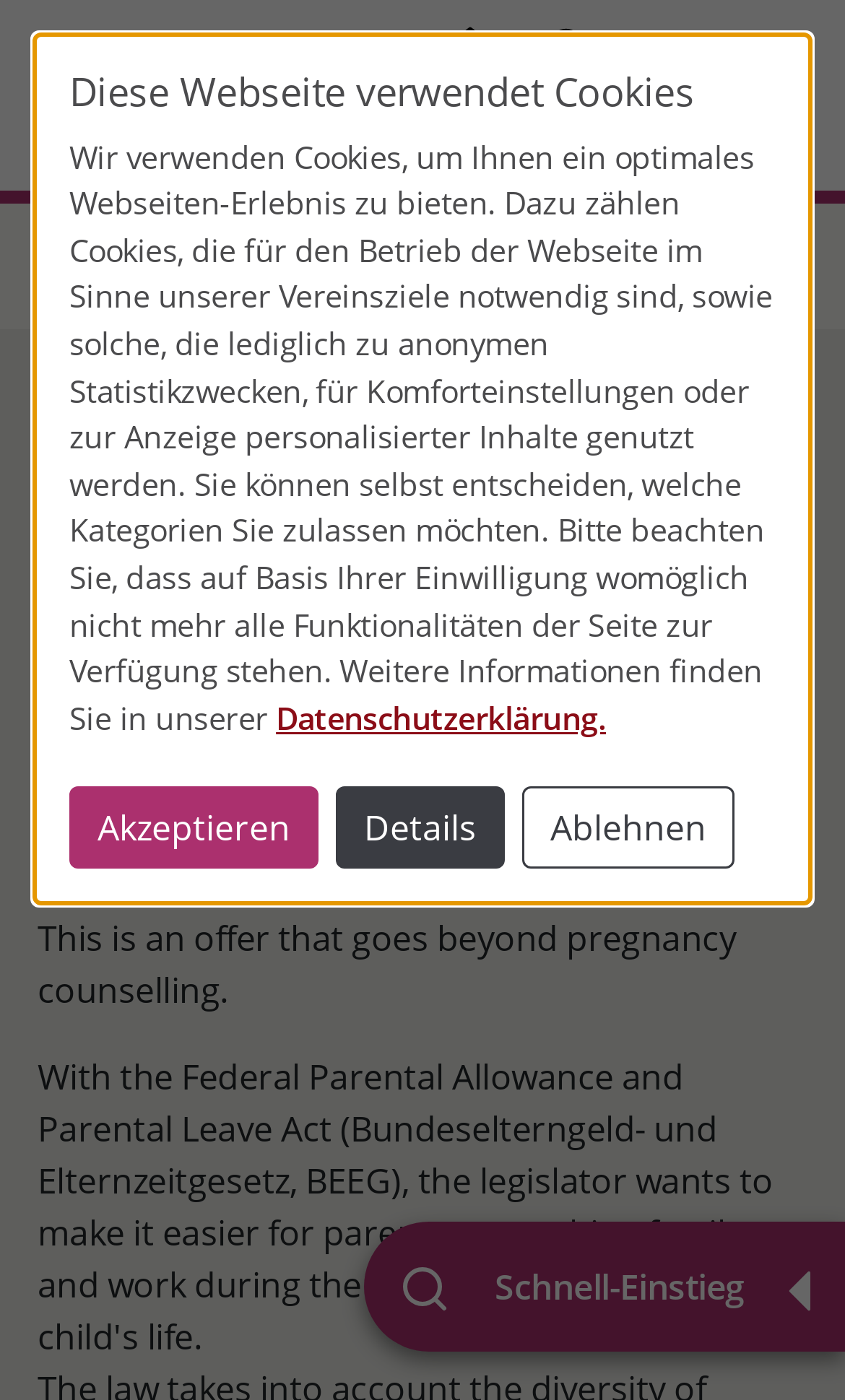Can you specify the bounding box coordinates for the region that should be clicked to fulfill this instruction: "Go to the start page".

[0.533, 0.017, 0.586, 0.043]